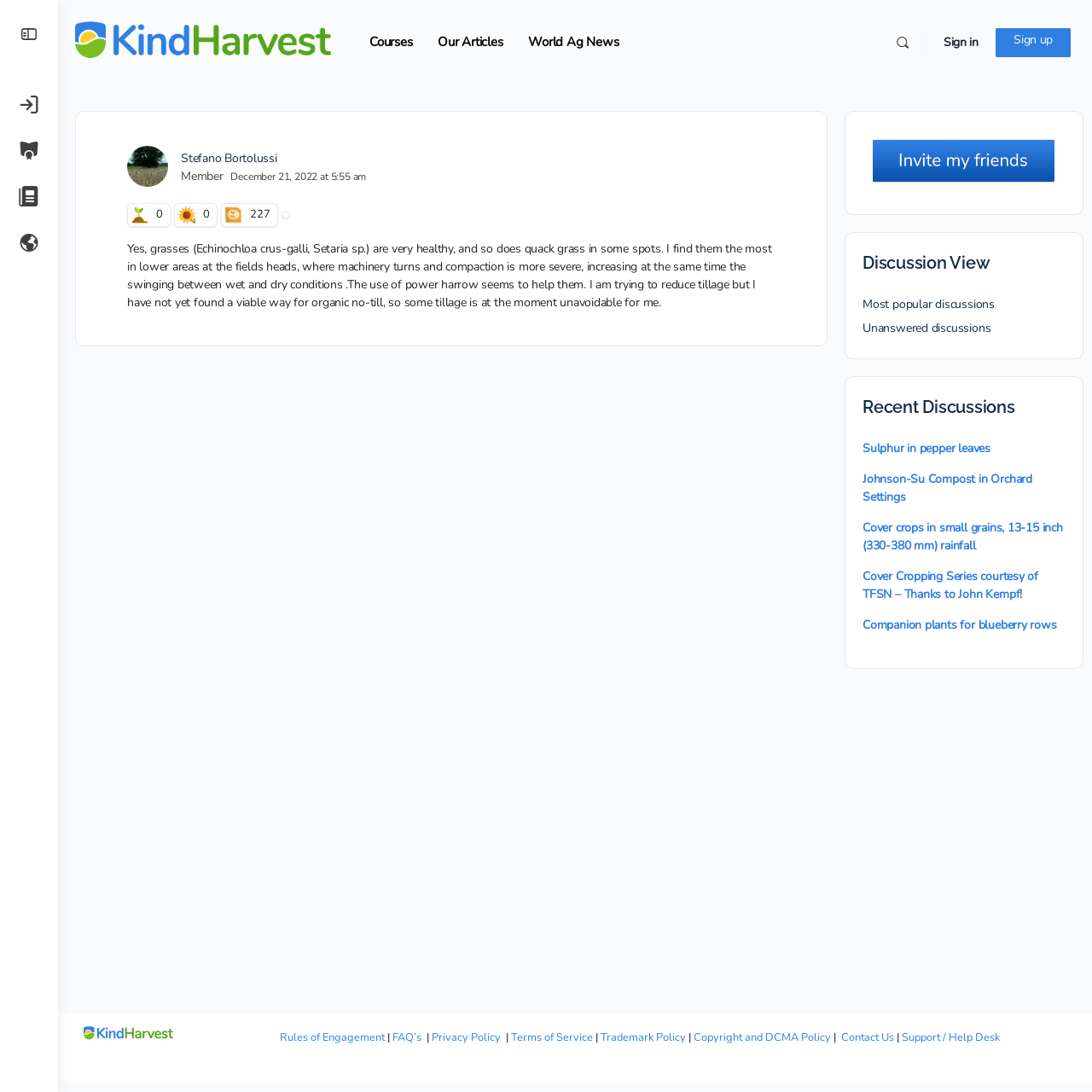Please predict the bounding box coordinates of the element's region where a click is necessary to complete the following instruction: "View Stefano Bortolussi's profile". The coordinates should be represented by four float numbers between 0 and 1, i.e., [left, top, right, bottom].

[0.116, 0.134, 0.154, 0.171]